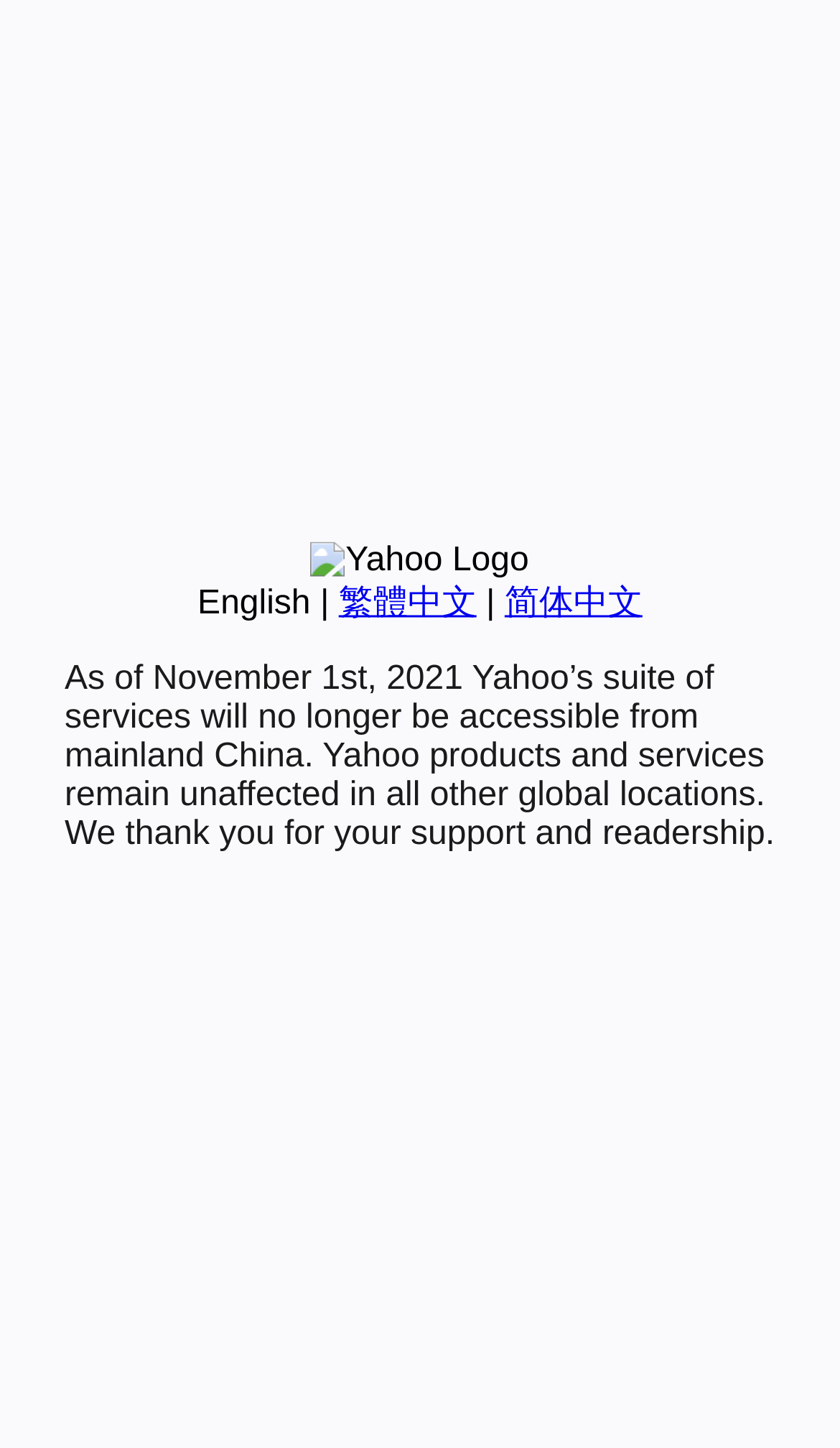Identify the bounding box of the HTML element described here: "简体中文". Provide the coordinates as four float numbers between 0 and 1: [left, top, right, bottom].

[0.601, 0.404, 0.765, 0.429]